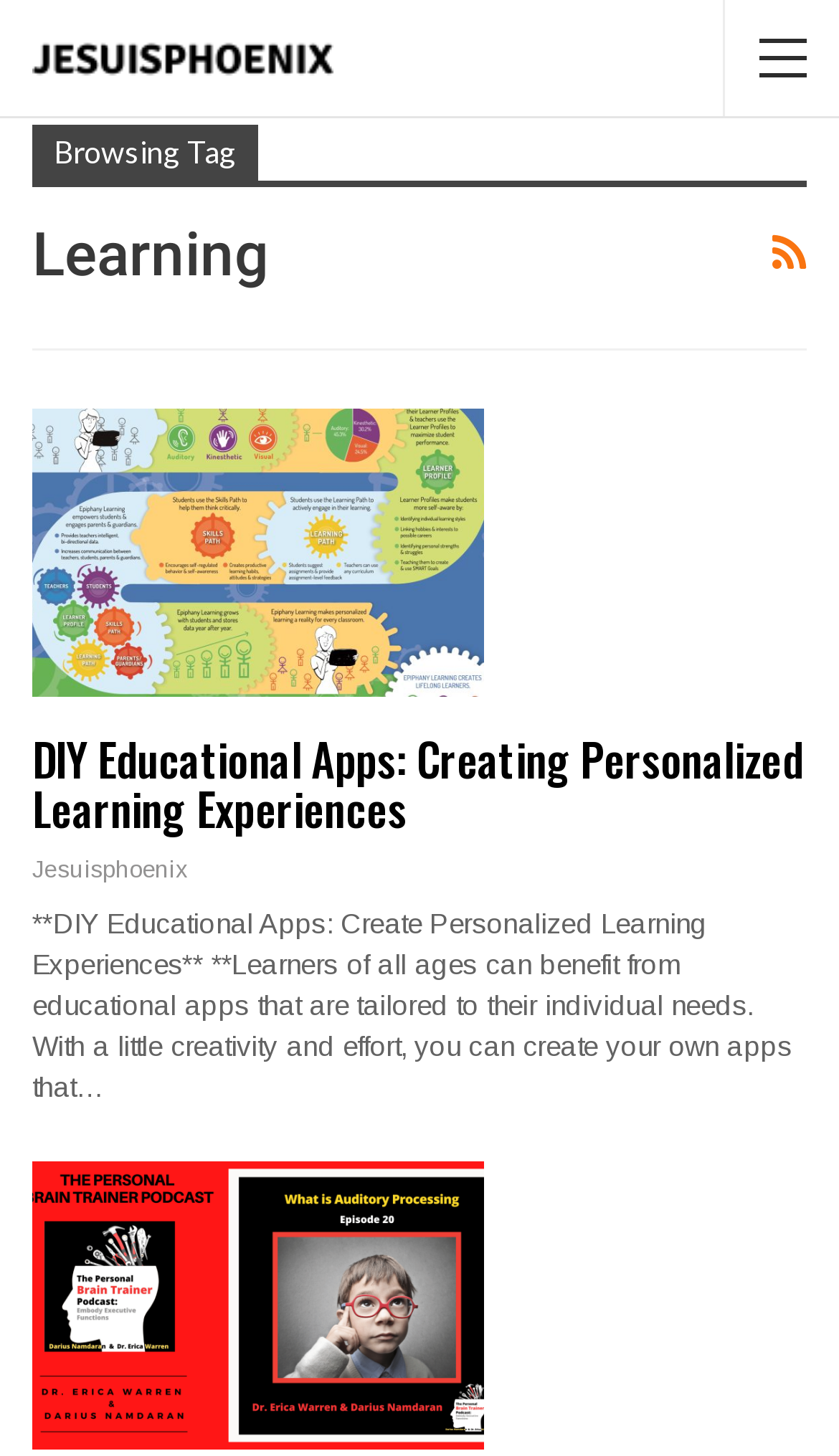Kindly respond to the following question with a single word or a brief phrase: 
Is there a search function on the webpage?

Yes